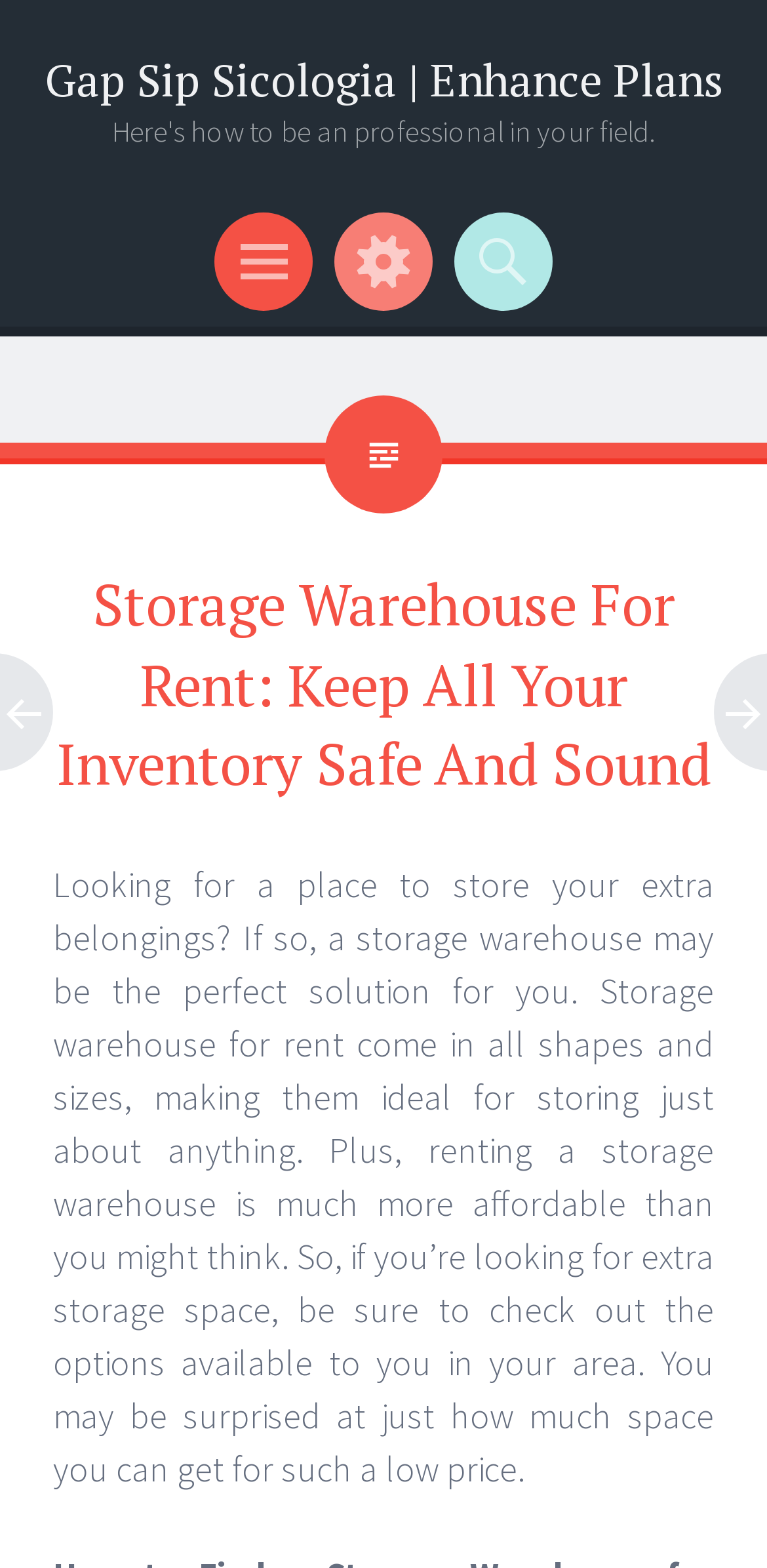Provide a brief response in the form of a single word or phrase:
What is the benefit of renting a storage warehouse?

Affordable